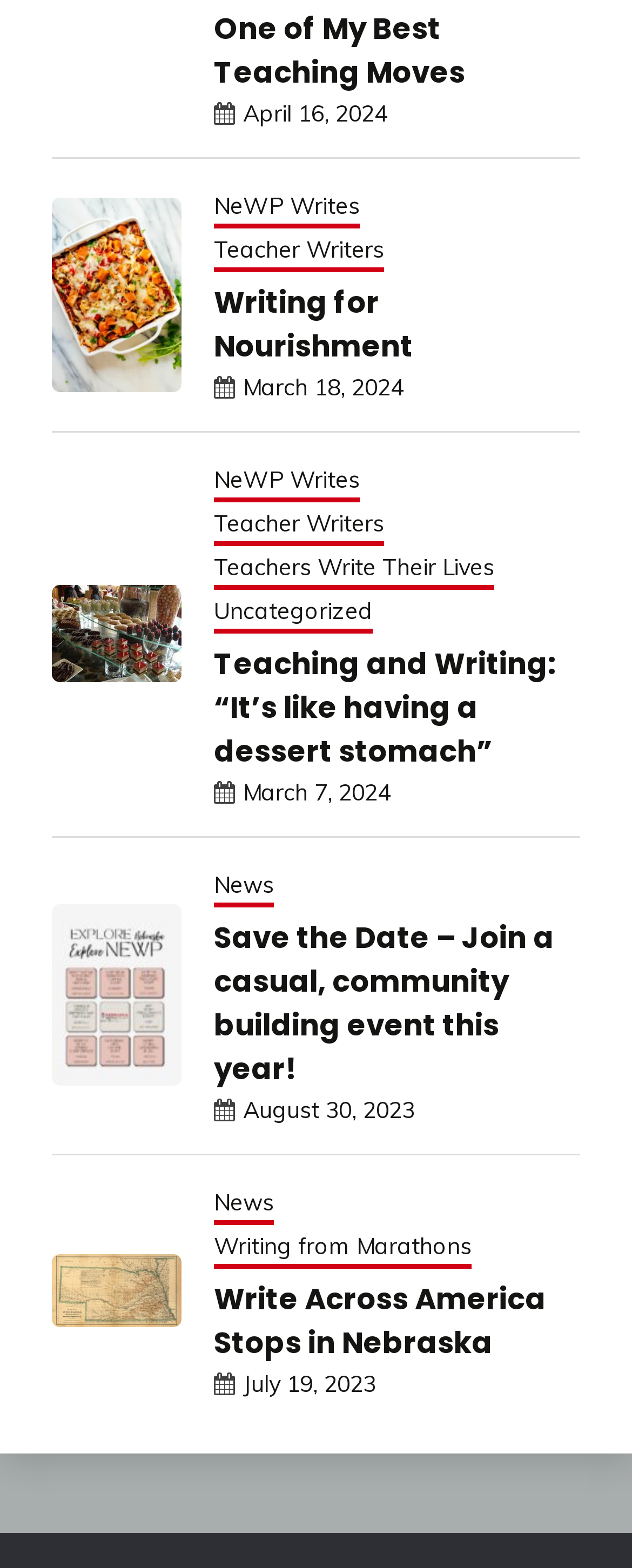Pinpoint the bounding box coordinates of the area that must be clicked to complete this instruction: "View the article 'Writing for Nourishment'".

[0.338, 0.178, 0.918, 0.234]